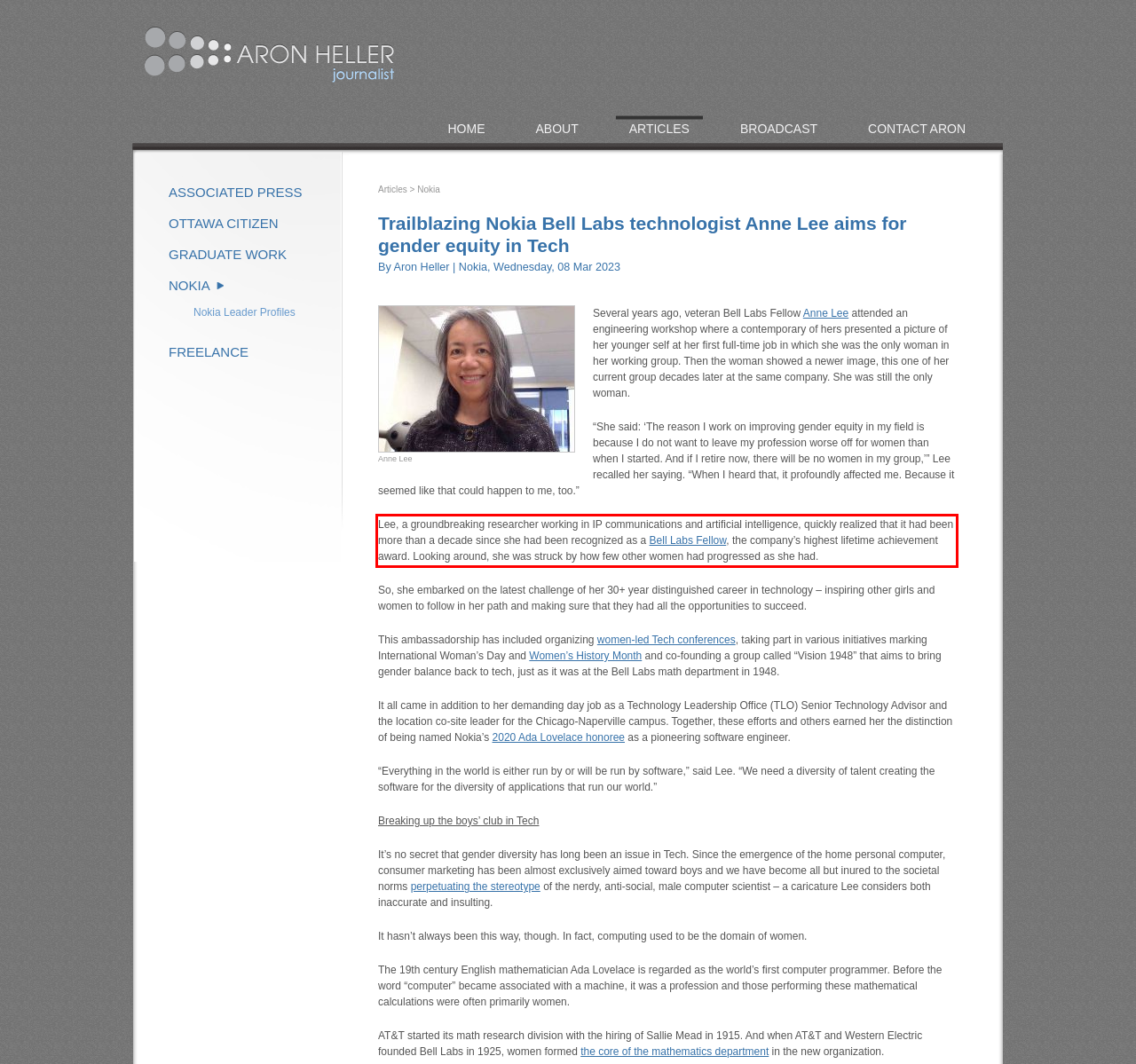Identify the red bounding box in the webpage screenshot and perform OCR to generate the text content enclosed.

Lee, a groundbreaking researcher working in IP communications and artificial intelligence, quickly realized that it had been more than a decade since she had been recognized as a Bell Labs Fellow, the company’s highest lifetime achievement award. Looking around, she was struck by how few other women had progressed as she had.